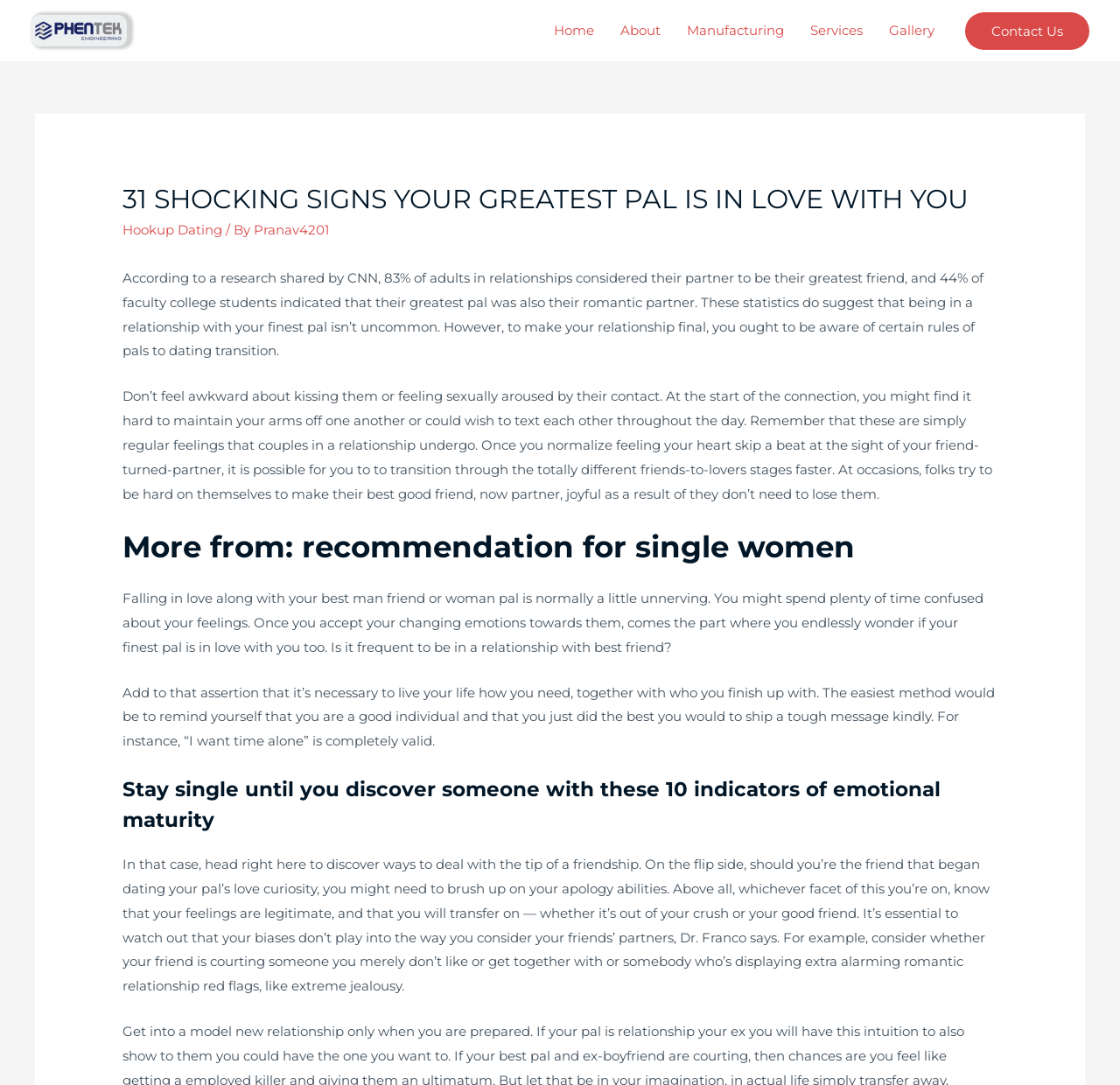Could you find the bounding box coordinates of the clickable area to complete this instruction: "Click on the 'Pranav4201' link"?

[0.227, 0.204, 0.294, 0.219]